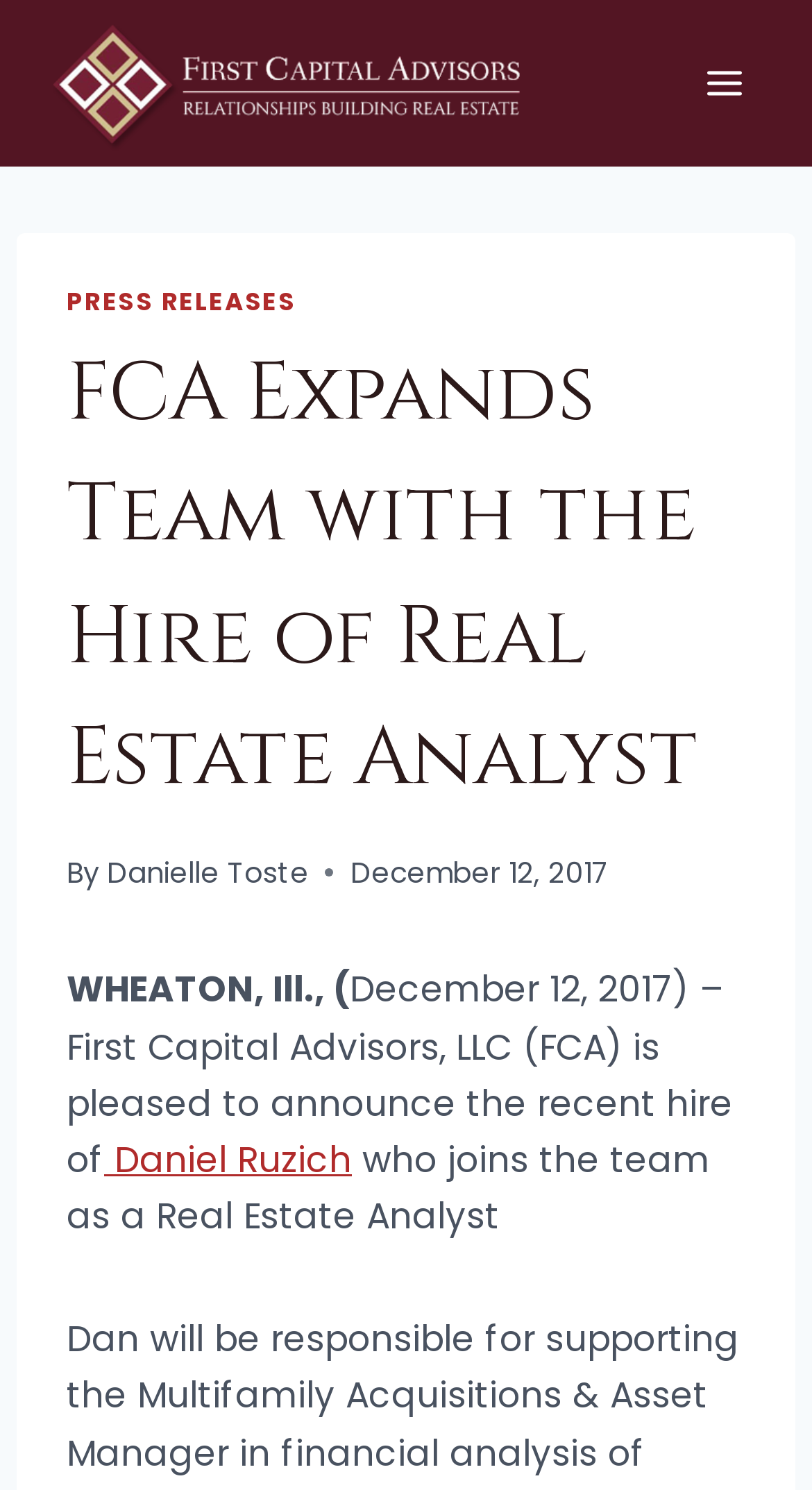What is the location mentioned in the press release?
Based on the image content, provide your answer in one word or a short phrase.

WHEATON, Ill.